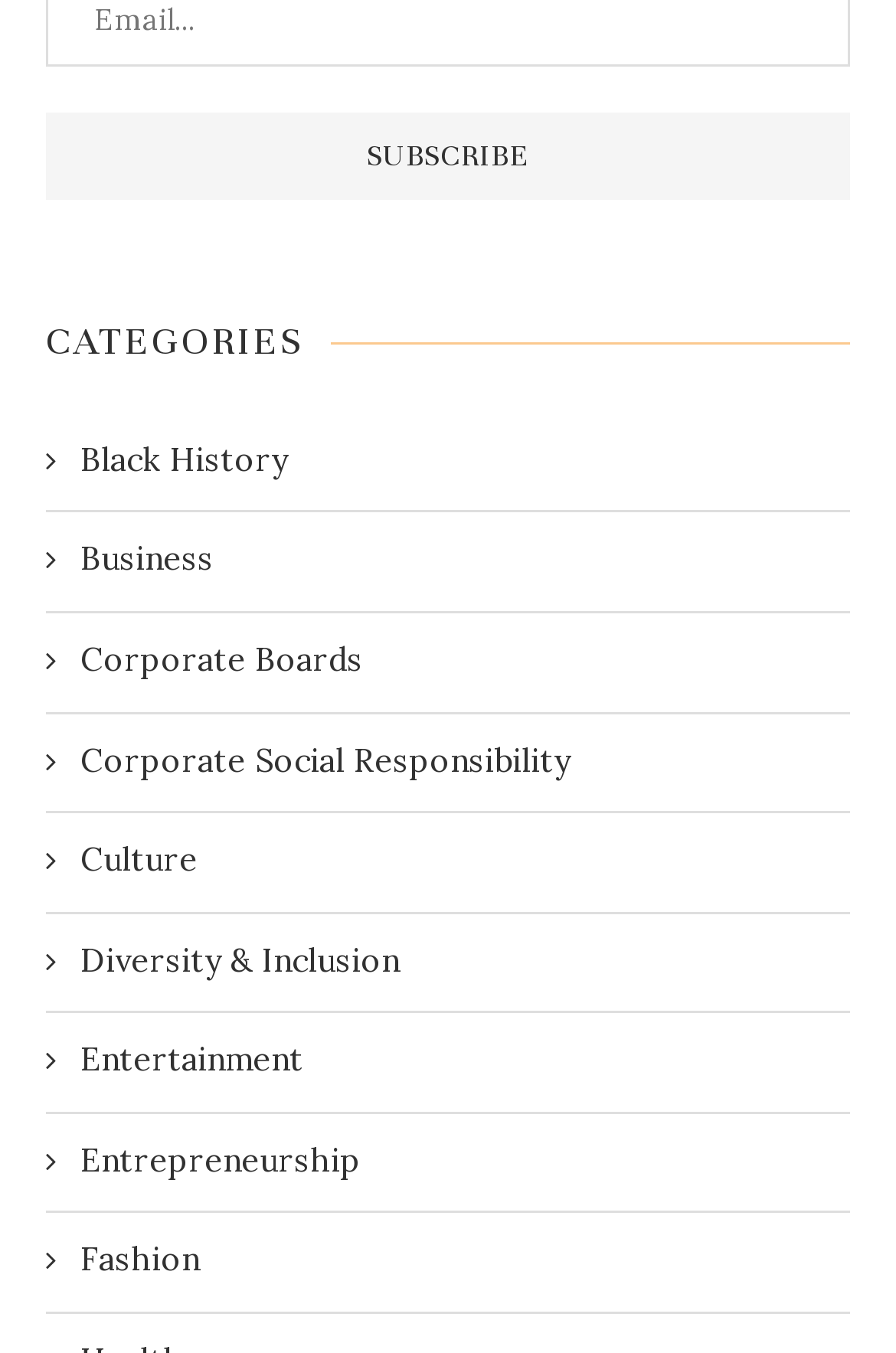What is the last category listed on the webpage?
Based on the image, answer the question with a single word or brief phrase.

Fashion